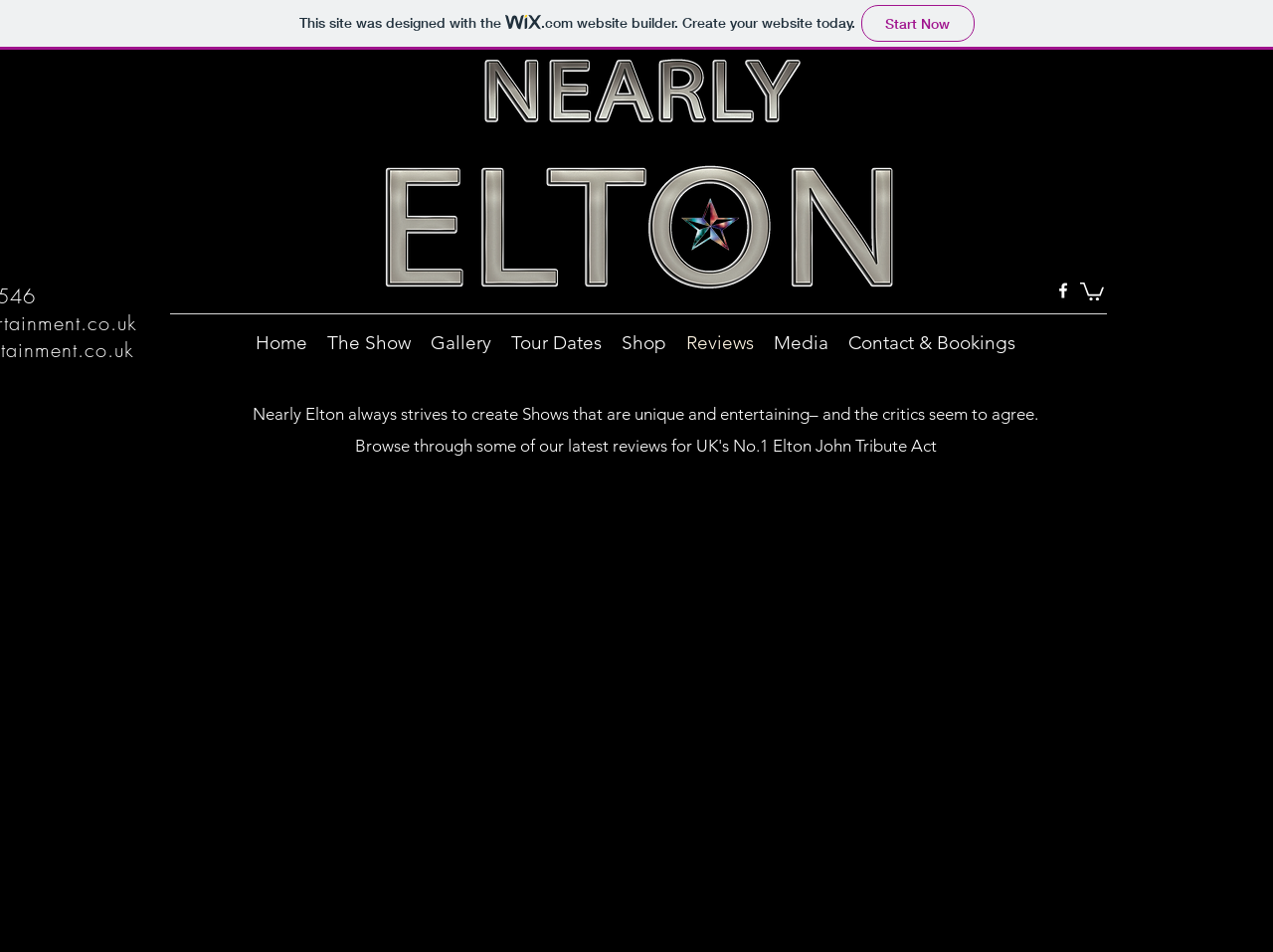What is the purpose of the website?
Could you please answer the question thoroughly and with as much detail as possible?

Based on the text 'Nearly Elton always strives to create Shows that are unique and entertaining– and the critics seem to agree.' and the presence of navigation links like 'The Show', 'Gallery', and 'Reviews', it can be inferred that the purpose of the website is to showcase Nearly Elton's tribute act and provide information about their performances.